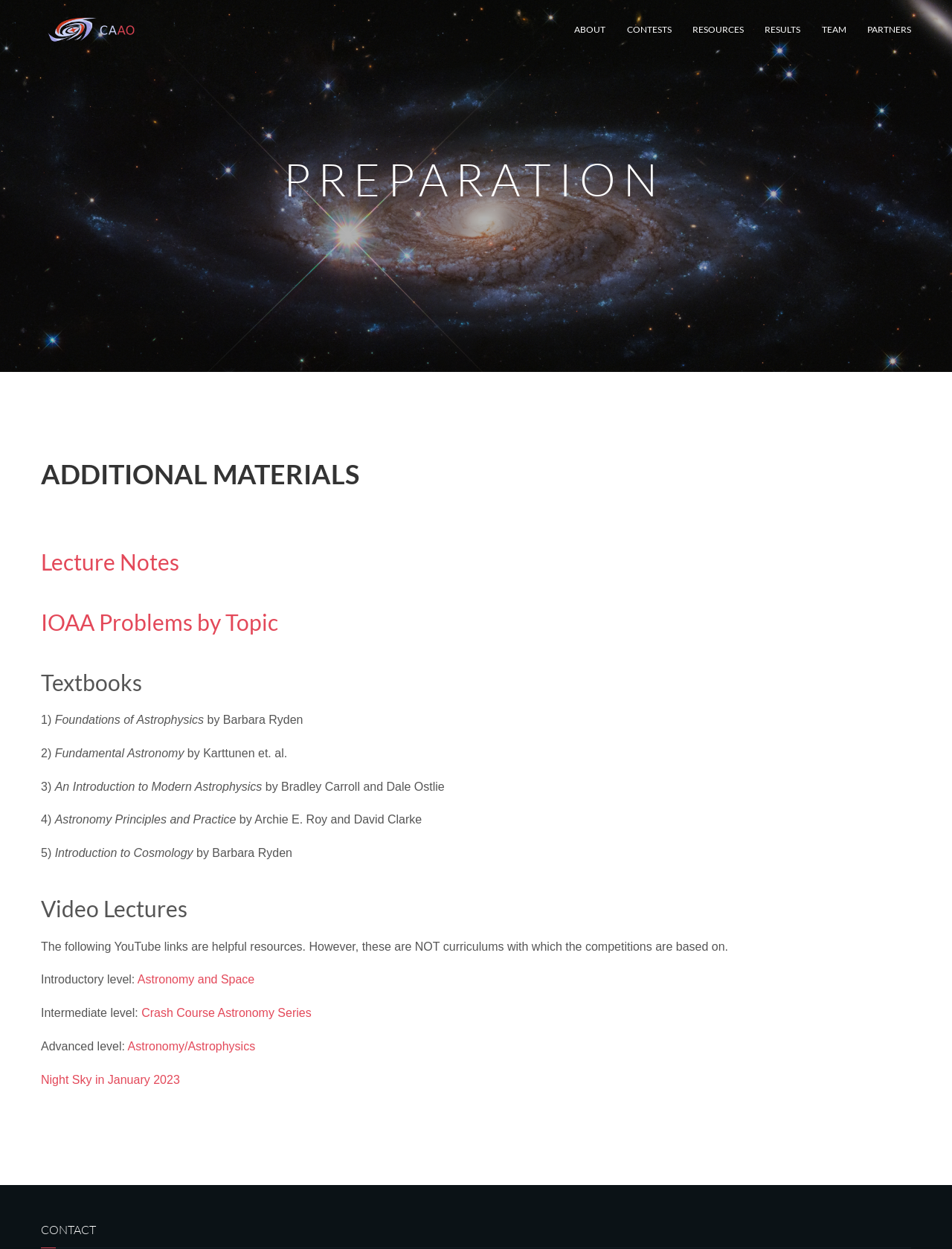Analyze the image and provide a detailed answer to the question: What is the name of the first textbook listed?

I looked at the list of textbooks and found that the first one is 'Foundations of Astrophysics' by Barbara Ryden.